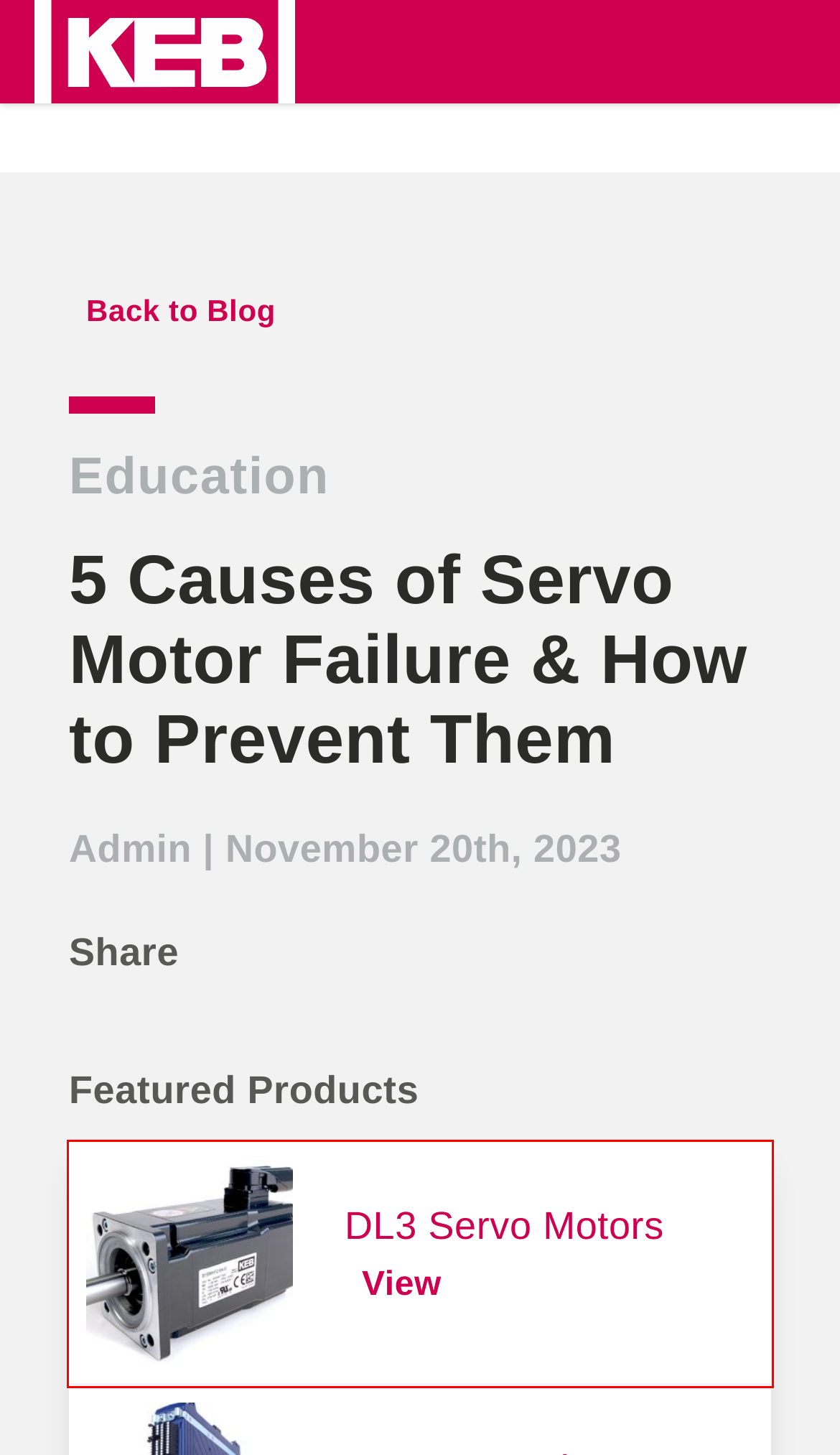Given a screenshot of a webpage with a red bounding box around an element, choose the most appropriate webpage description for the new page displayed after clicking the element within the bounding box. Here are the candidates:
A. DL3 Servo Motor
B. 5 Essential Elements of a Quality Feedback Cable - KEB
C. S6 Servo Drive - Products - KEB
D. 4 Key Factors When Selecting and Sizing Servo Motors
E. Servo Motors - KEB America
F. Adopting Data Analytics for Predictive Maintenance - KEB
G. What Is A Servo Motor? Introduction for Industrial Applications
H. Washdown Servo Motor for Harsh Environments - KEB

A